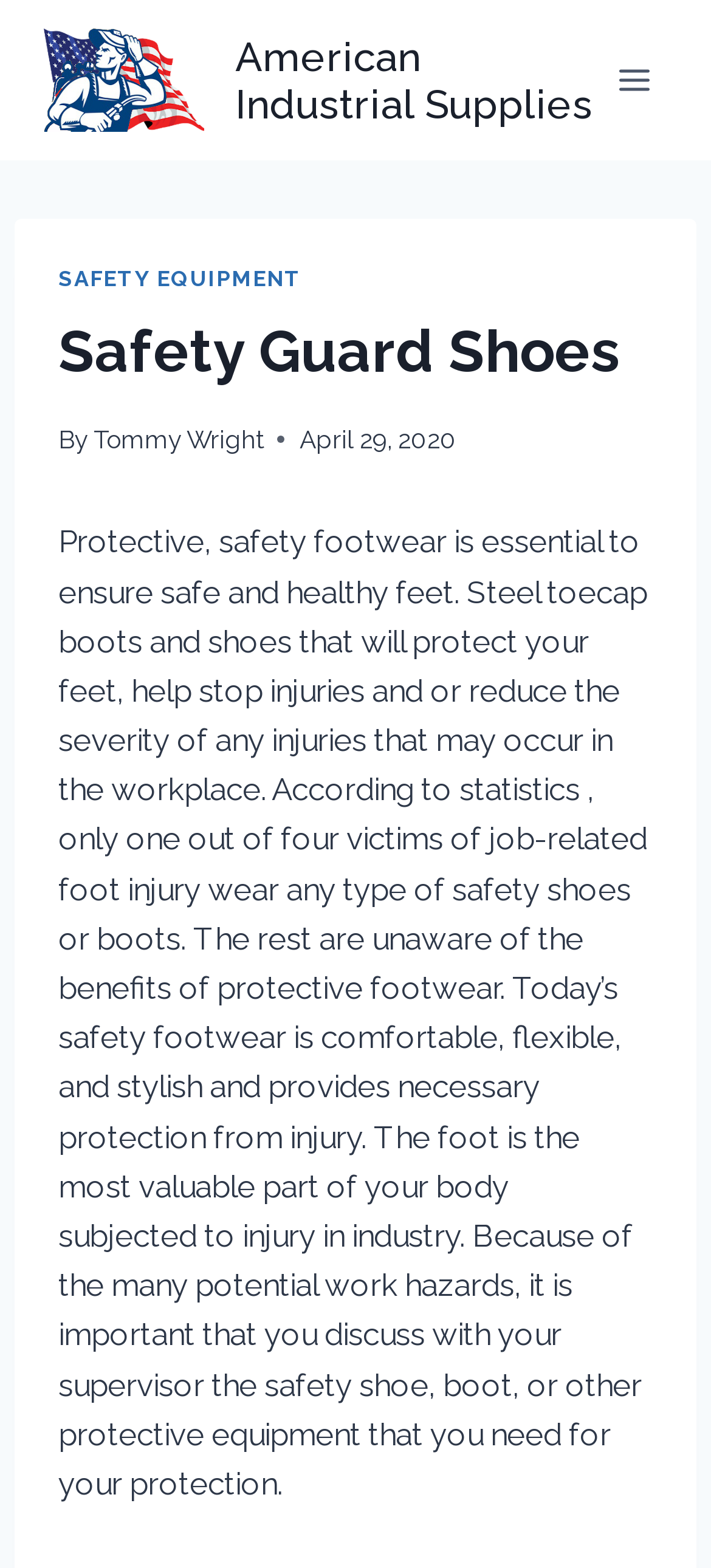Provide the bounding box coordinates of the UI element this sentence describes: "American Industrial Supplies".

[0.062, 0.0, 0.844, 0.102]